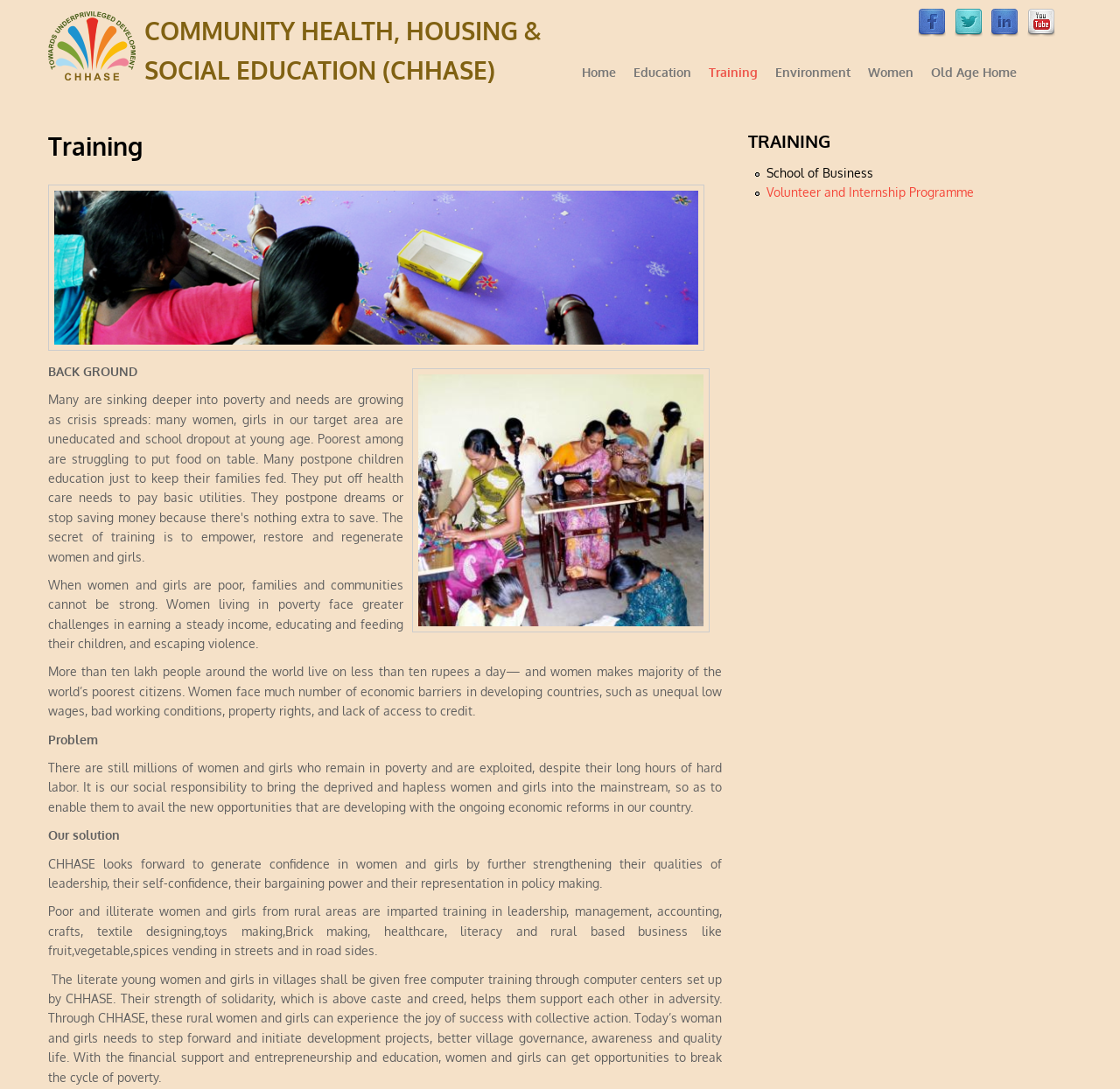Identify the bounding box coordinates of the clickable region to carry out the given instruction: "Click Home".

[0.043, 0.063, 0.121, 0.076]